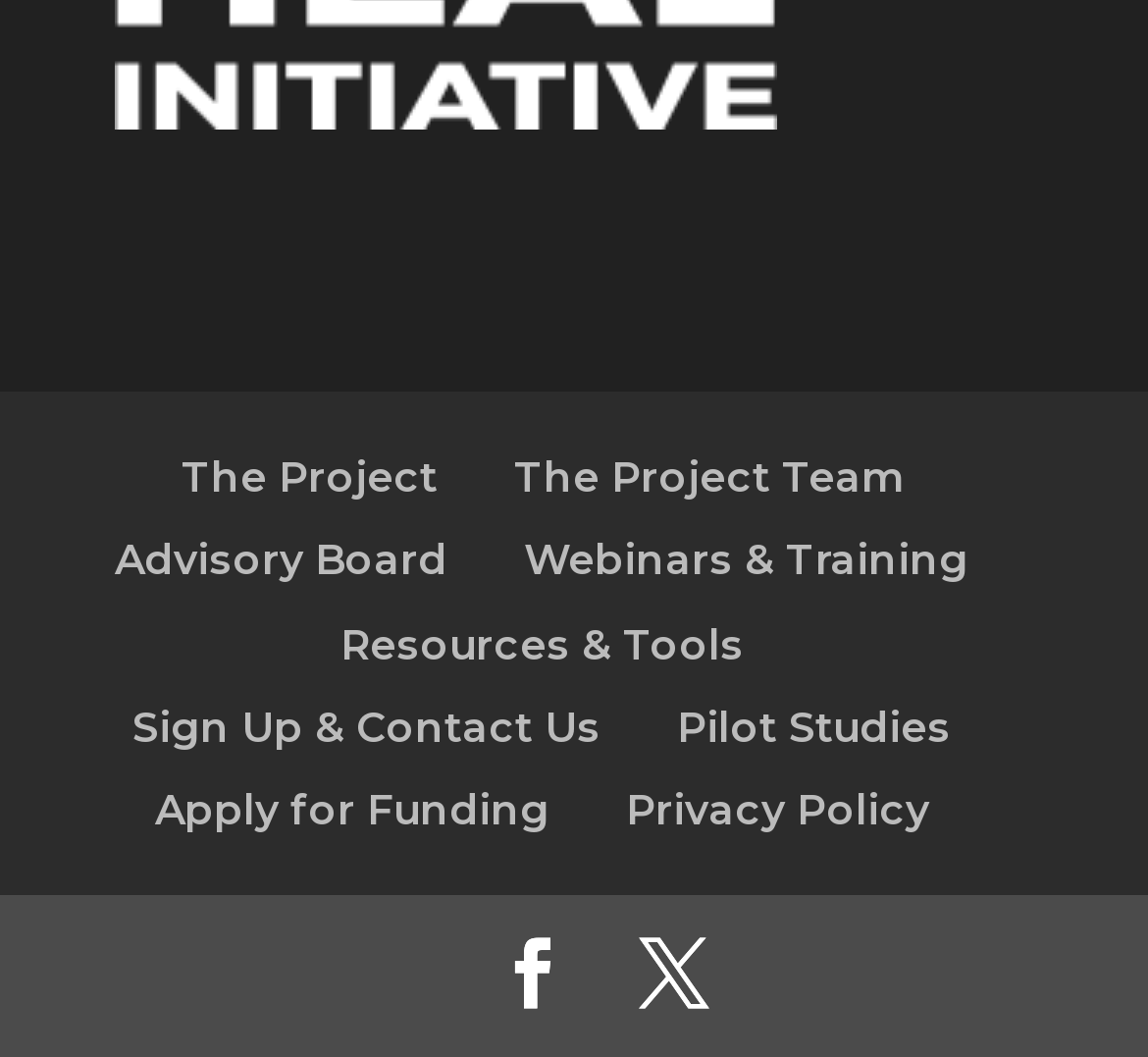What is the position of the 'Apply for Funding' link?
Based on the image, answer the question in a detailed manner.

By comparing the y1 and y2 coordinates of the bounding box of each link, I can determine their vertical positions. The 'Apply for Funding' link has a y1 coordinate of 0.741, which is greater than the y1 coordinate of the 'Sign Up & Contact Us' link, indicating that it is positioned below it.